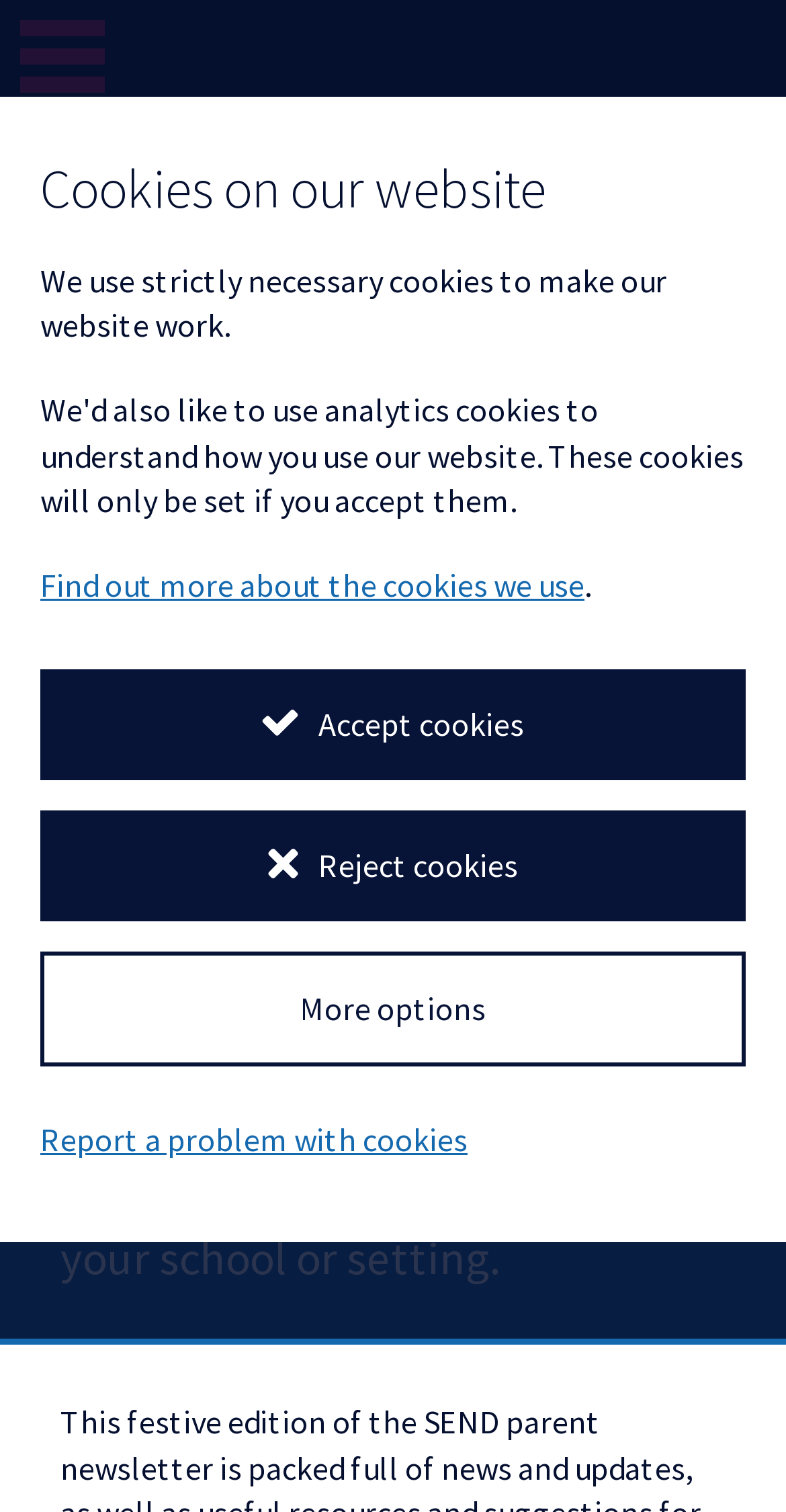Identify the bounding box coordinates of the section that should be clicked to achieve the task described: "Call the phone number".

None